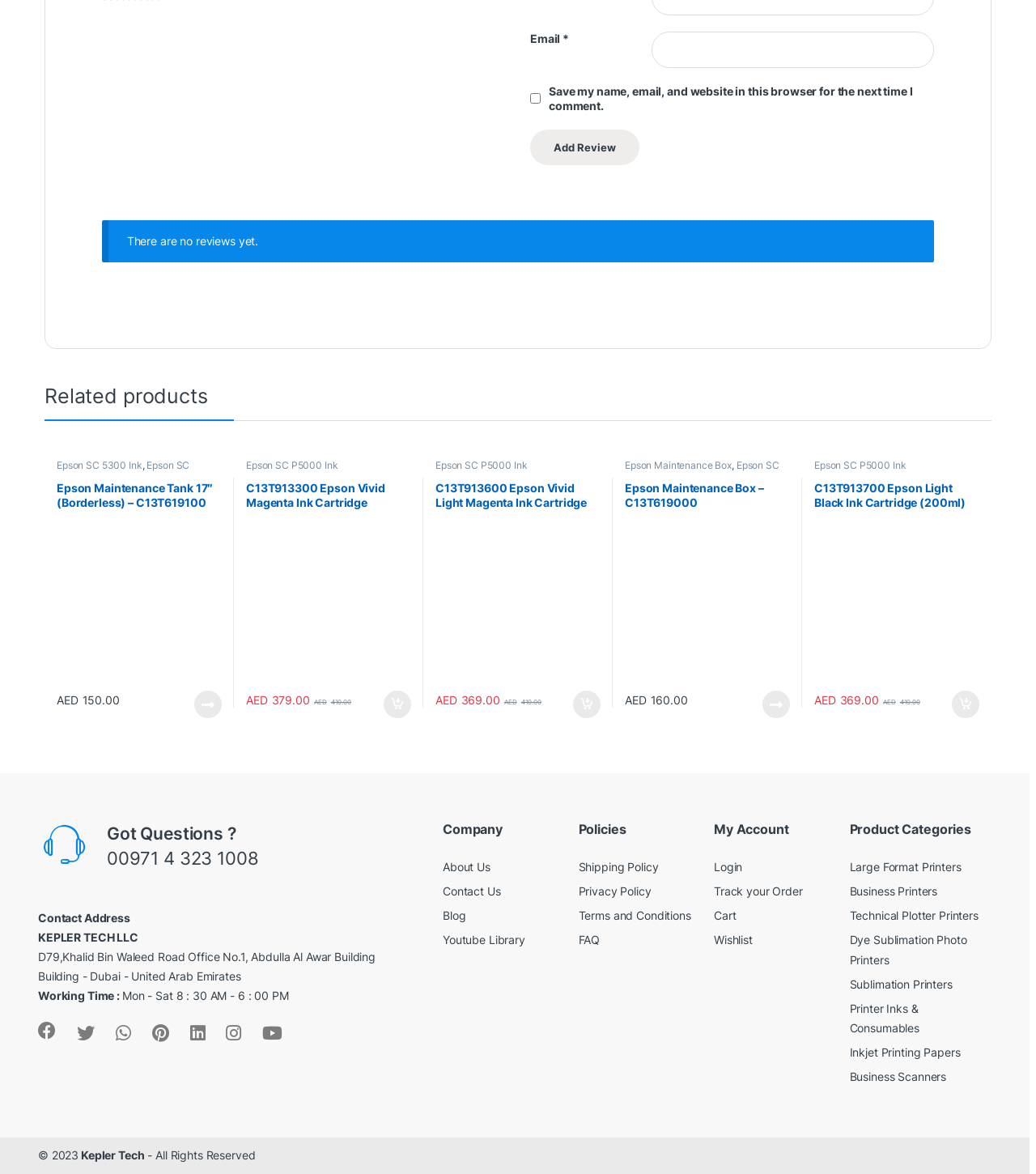What is the purpose of the 'Add Review' button?
Give a single word or phrase answer based on the content of the image.

To add a review